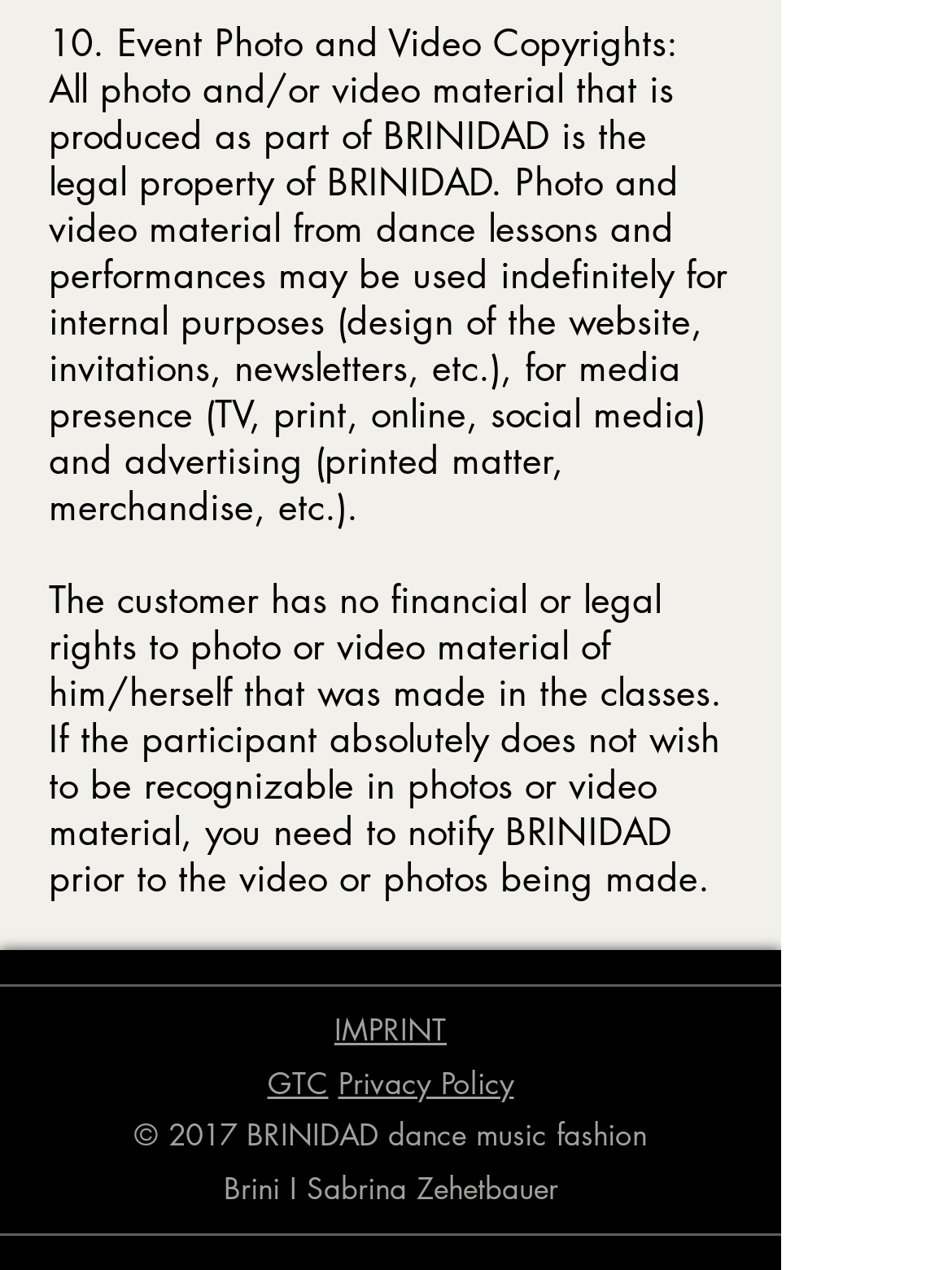Please look at the image and answer the question with a detailed explanation: Can customers use event photo and video material?

According to the text, 'The customer has no financial or legal rights to photo or video material of him/herself that was made in the classes.' This indicates that customers do not have the right to use event photo and video material.